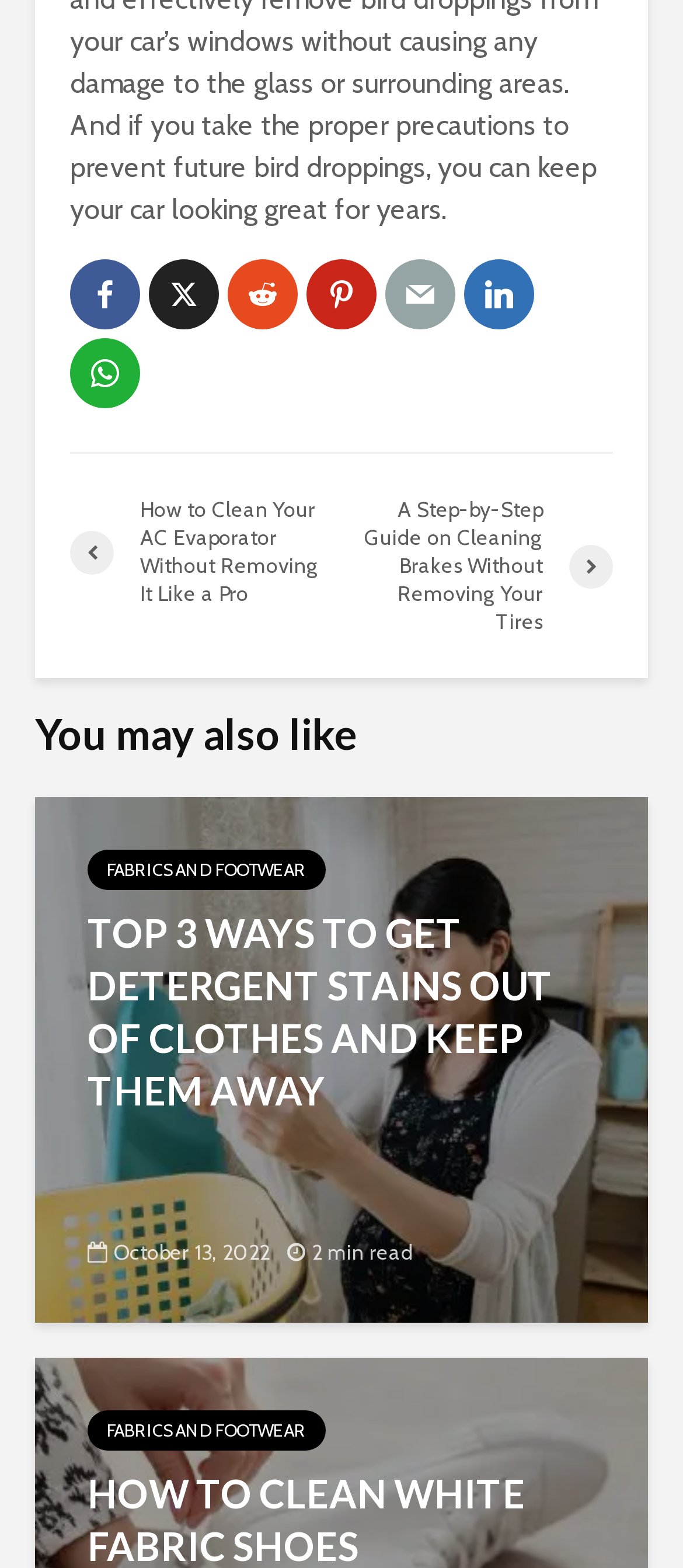Look at the image and give a detailed response to the following question: When was the article 'Top 3 Ways to Get Detergent Stains out of Clothes and Keep Them Away' published?

I found the article 'Top 3 Ways to Get Detergent Stains out of Clothes and Keep Them Away' and noticed the text 'October 13, 2022' below the article title, which indicates the publication date of the article.